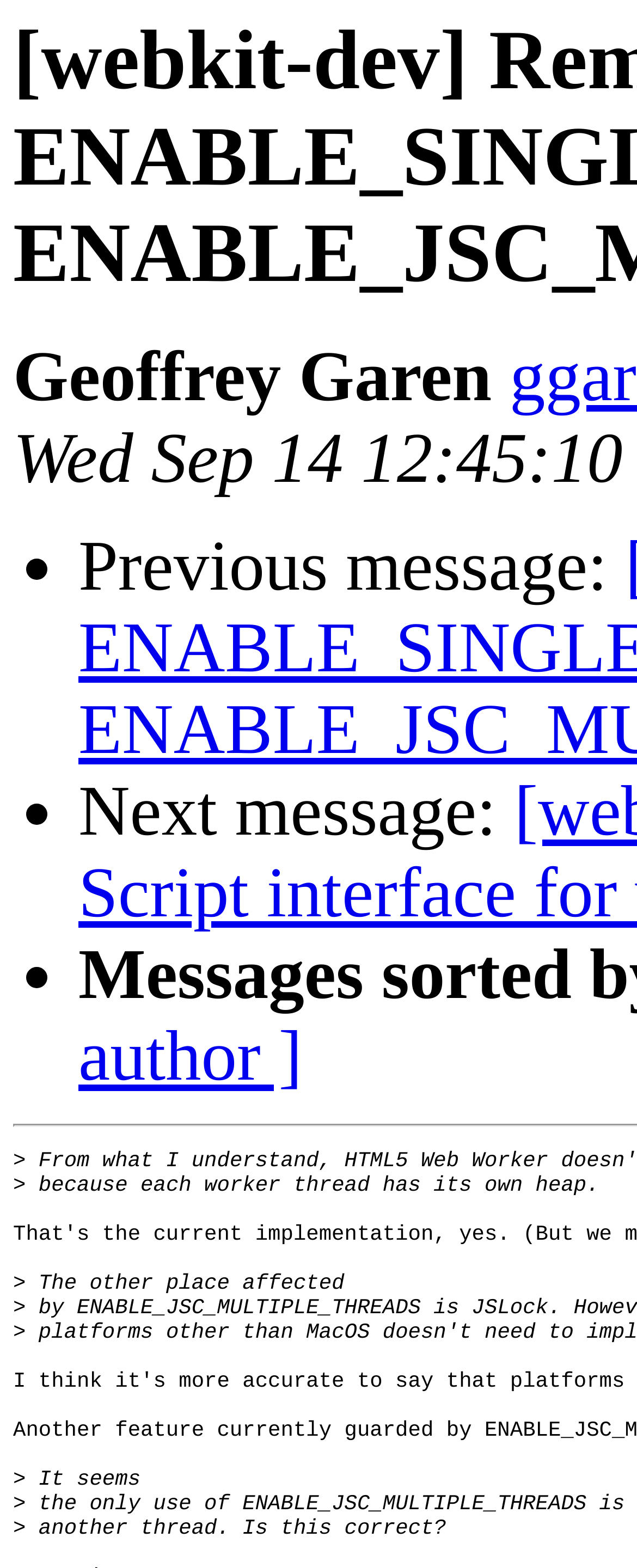What is the text of the webpage's headline?

[webkit-dev] Removing ENABLE_SINGLE_THREADED and ENABLE_JSC_MULTIPLE_THREADS